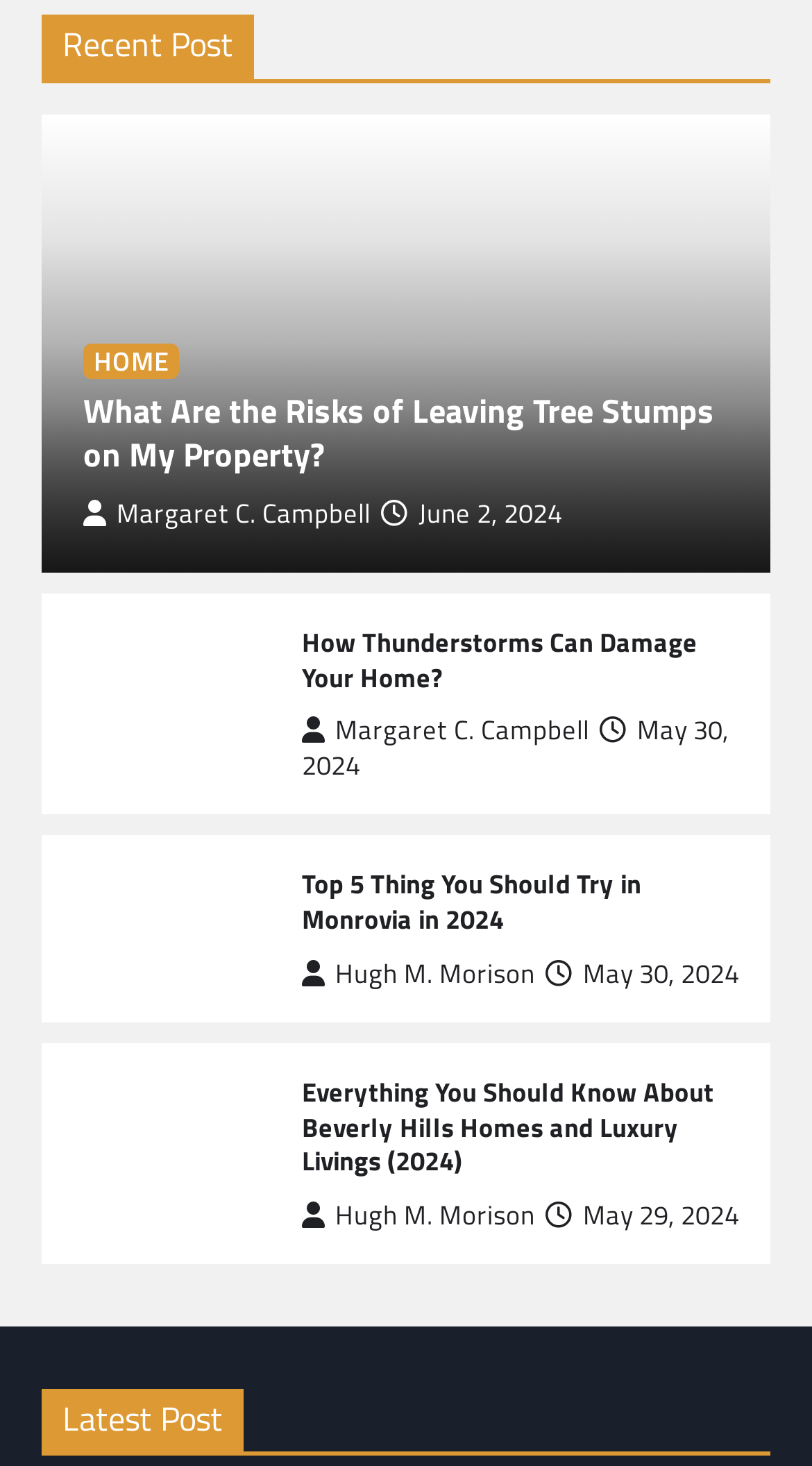Determine the bounding box for the described HTML element: "Home". Ensure the coordinates are four float numbers between 0 and 1 in the format [left, top, right, bottom].

[0.103, 0.234, 0.221, 0.259]